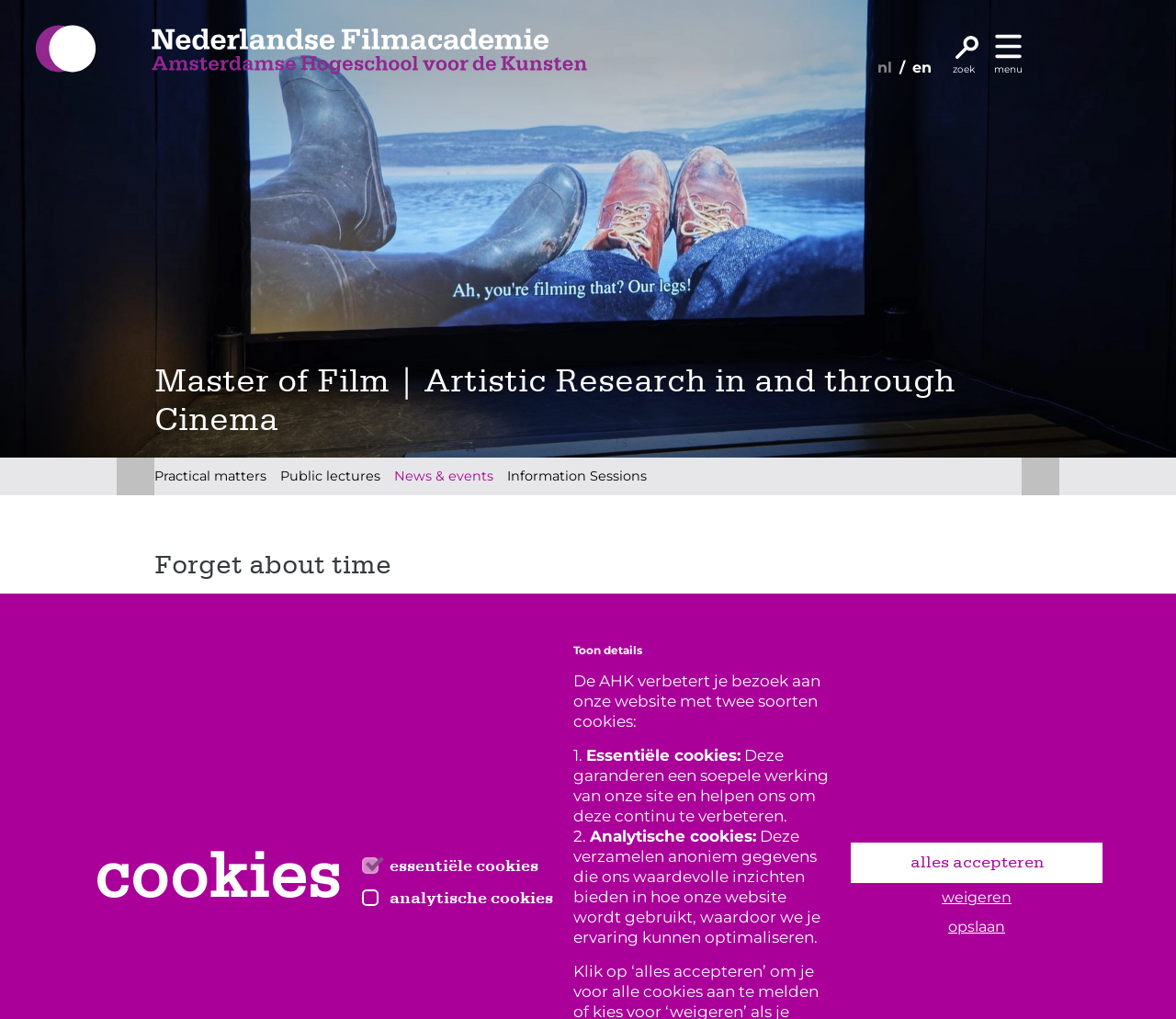Offer a detailed account of what is visible on the webpage.

The webpage is about the Netherlands Film Academy, with a focus on a specific film project. At the top left, there is a link to the academy's website, accompanied by a small image. To the right of this, there is another link to the academy's website, also with an image. 

In the top right corner, there are language options, with links to switch between Dutch ("nl") and English ("en"), separated by a slash. Next to these, there is a search button with a magnifying glass icon, and a menu button with a hamburger icon.

Below this, there is a large background image that spans the entire width of the page. Above this image, there is a heading that reads "Forget about time", which is also the title of the webpage.

On the left side of the page, there is a section with links to different parts of the website, including "Master of Film | Artistic Research in and through Cinema", "Practical matters", "Public lectures", "News & events", and "Information Sessions". 

To the right of this section, there is a biography of a filmmaker, Margot Schaap, with a description of her background and work. Below this, there is a heading that reads "Voice of my Father", followed by a description of a film, "Orhan Eskiköy & Zeynel Dogan (Turkey/Germany/France 2012)". 

Further down the page, there is a section about cookies, with a heading that reads "cookies" and a description of the two types of cookies used on the website. There are buttons to accept, reject, or save cookie preferences.

Throughout the page, there are various images, including icons for the search and menu buttons, and a background image that spans the entire width of the page.